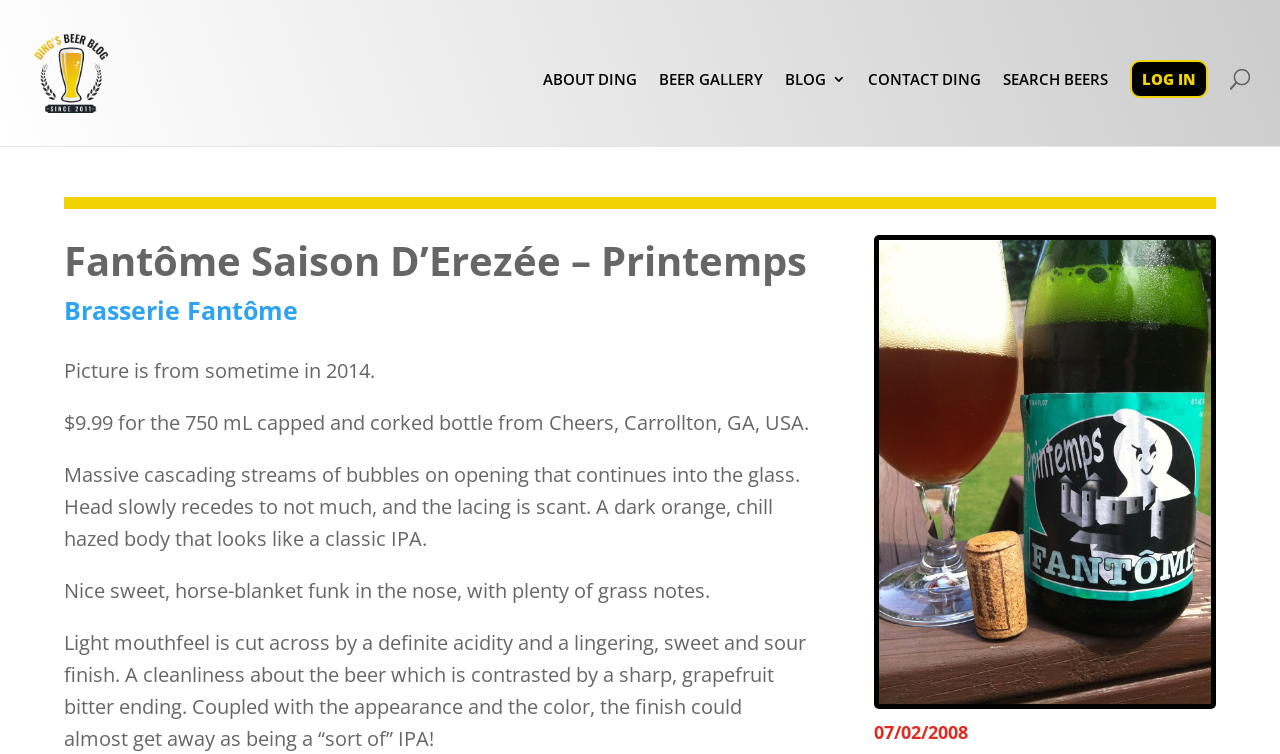Please determine the bounding box coordinates of the element to click in order to execute the following instruction: "visit Brasserie Fantôme website". The coordinates should be four float numbers between 0 and 1, specified as [left, top, right, bottom].

[0.05, 0.389, 0.233, 0.434]